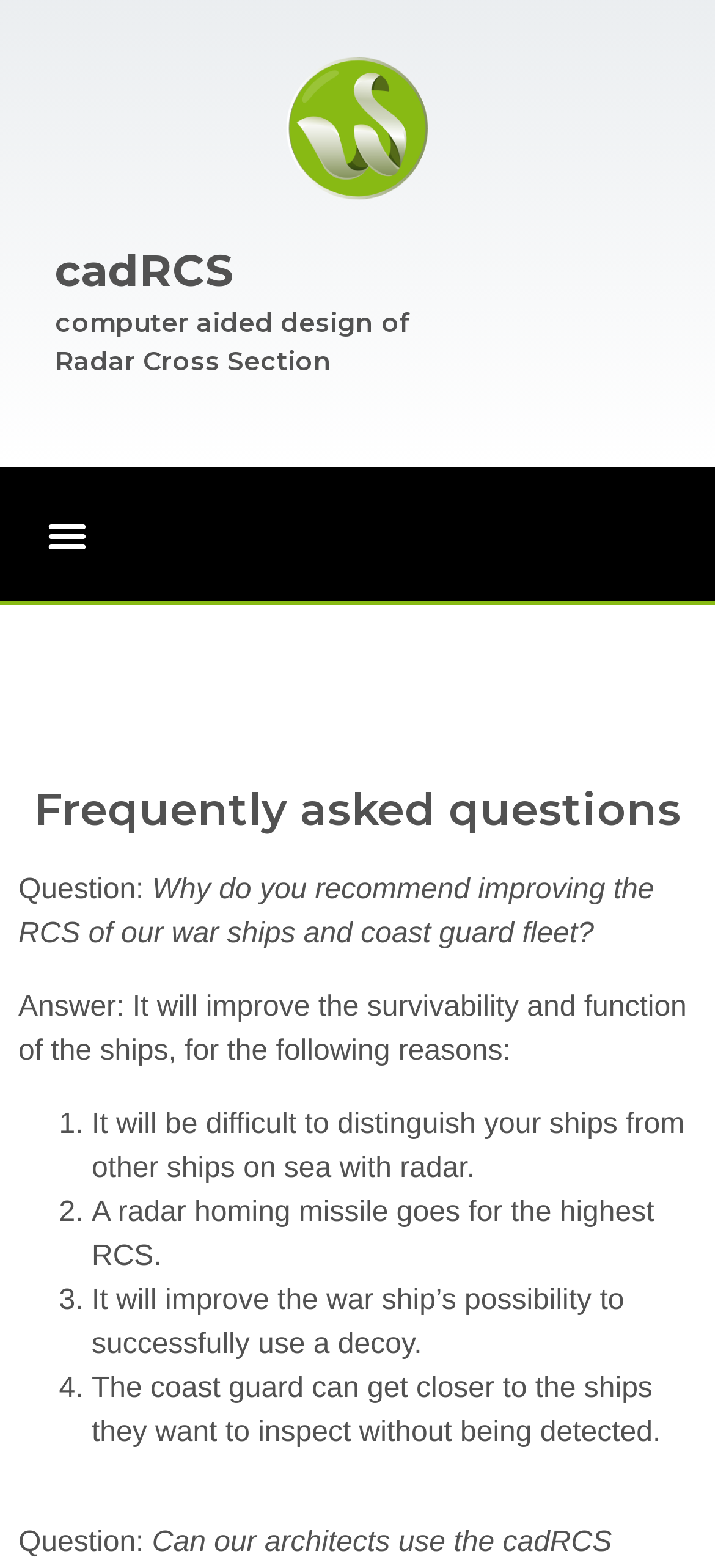Answer the following query concisely with a single word or phrase:
Why improve RCS of war ships and coast guard fleet?

To improve survivability and function